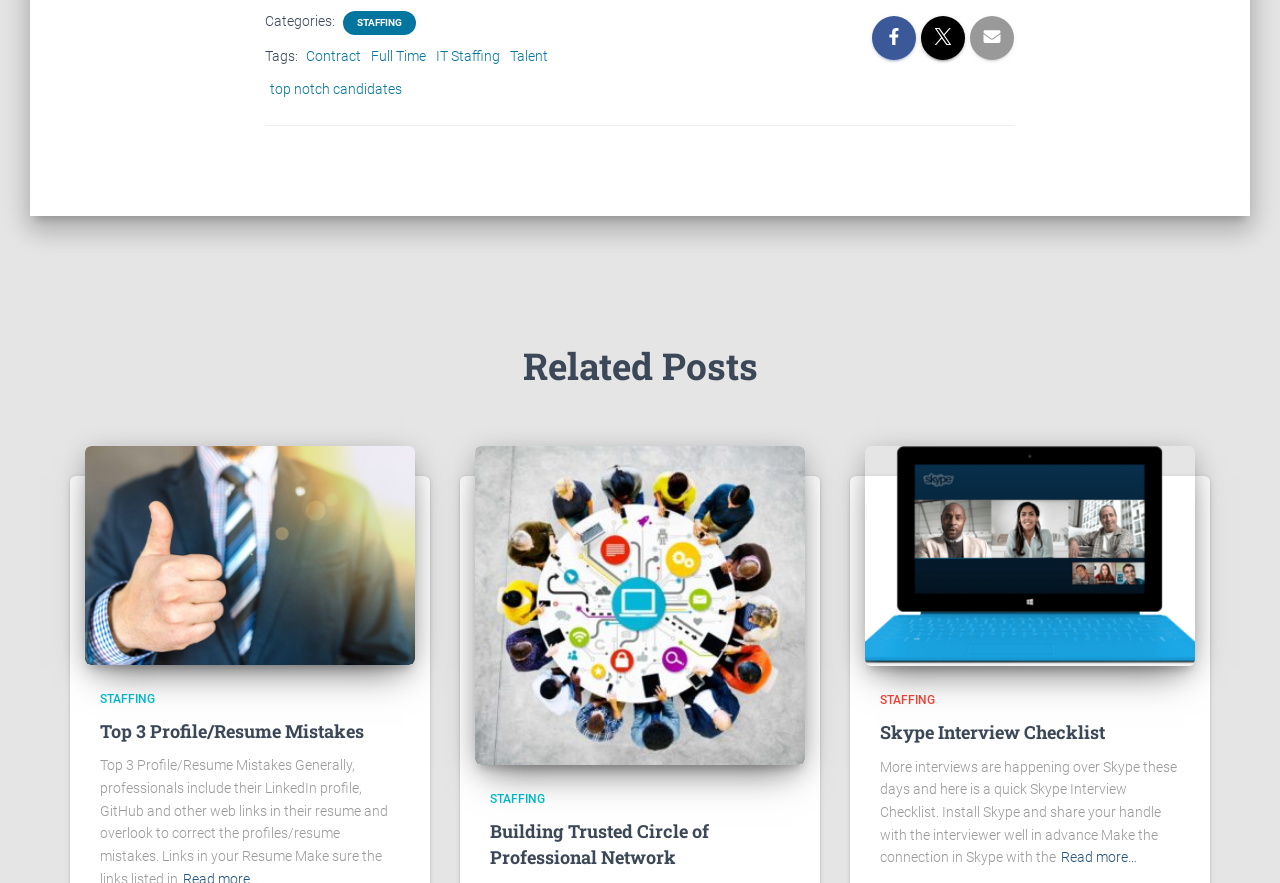Pinpoint the bounding box coordinates of the clickable area necessary to execute the following instruction: "Explore the 'Building Trusted Circle of Professional Network' post". The coordinates should be given as four float numbers between 0 and 1, namely [left, top, right, bottom].

[0.371, 0.675, 0.629, 0.693]